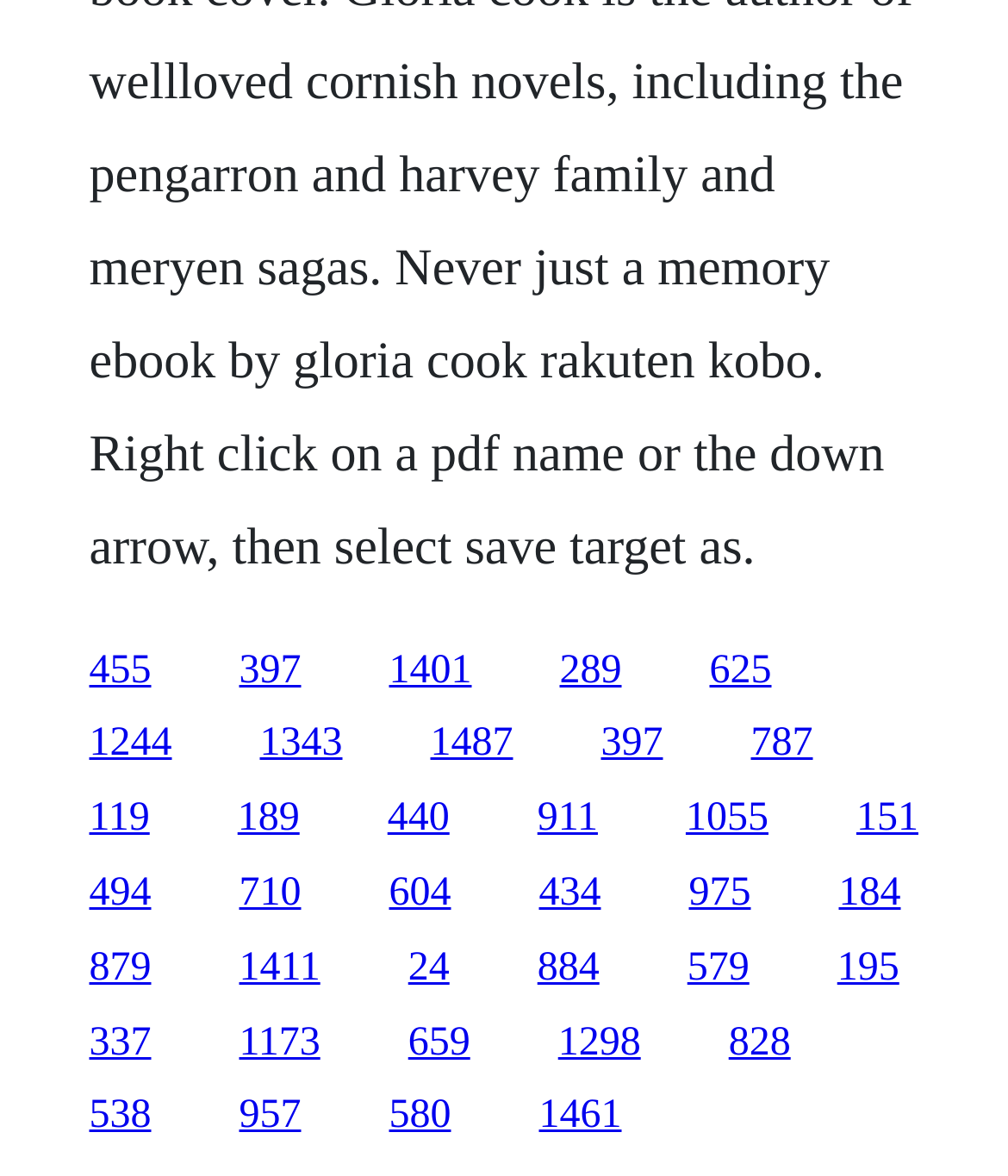Use a single word or phrase to answer the question:
How many links are present on the webpage?

30